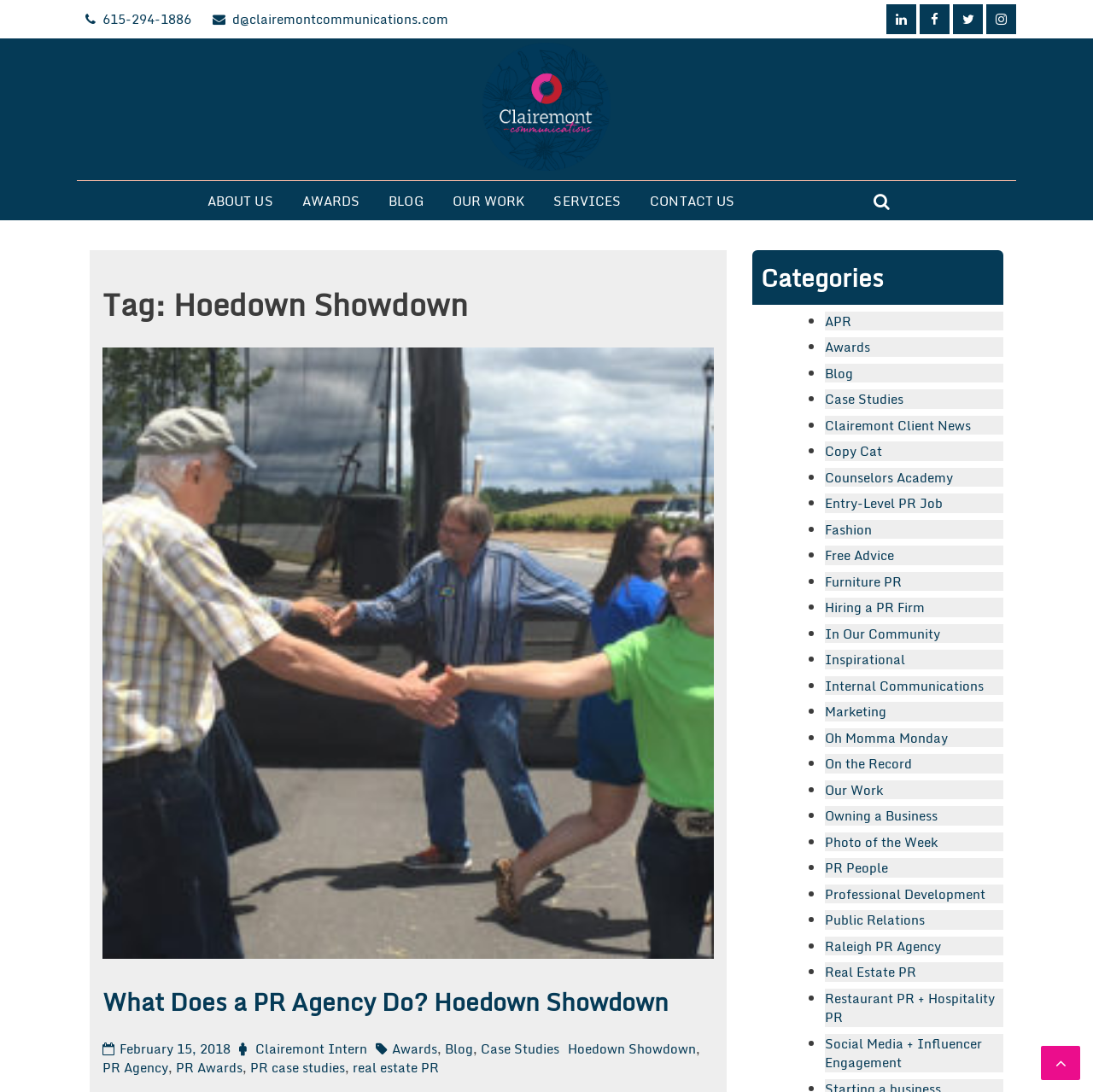Highlight the bounding box of the UI element that corresponds to this description: "Social Media + Influencer Engagement".

[0.755, 0.946, 0.898, 0.982]